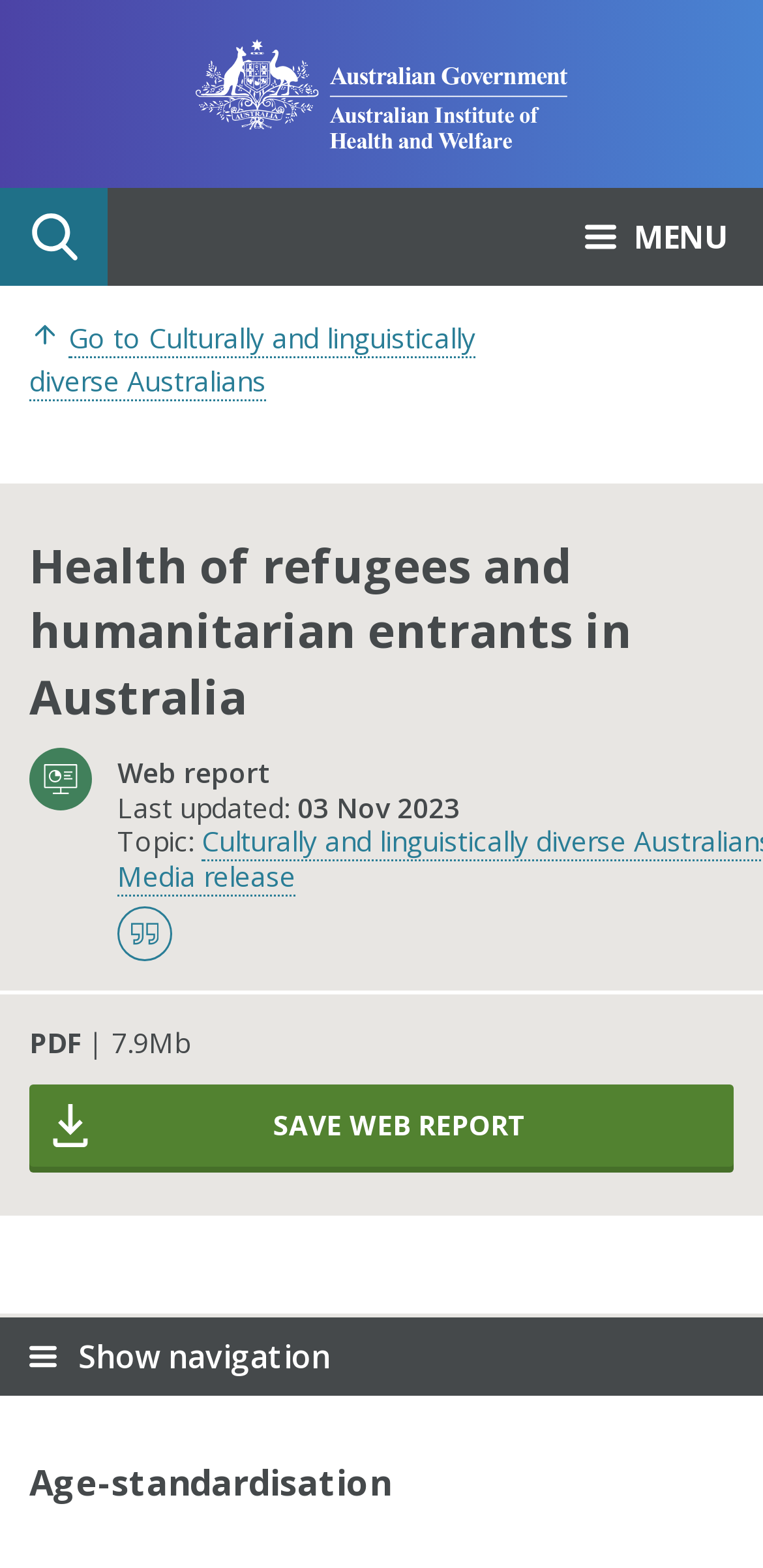Please identify the coordinates of the bounding box that should be clicked to fulfill this instruction: "View the media release".

[0.154, 0.547, 0.387, 0.572]